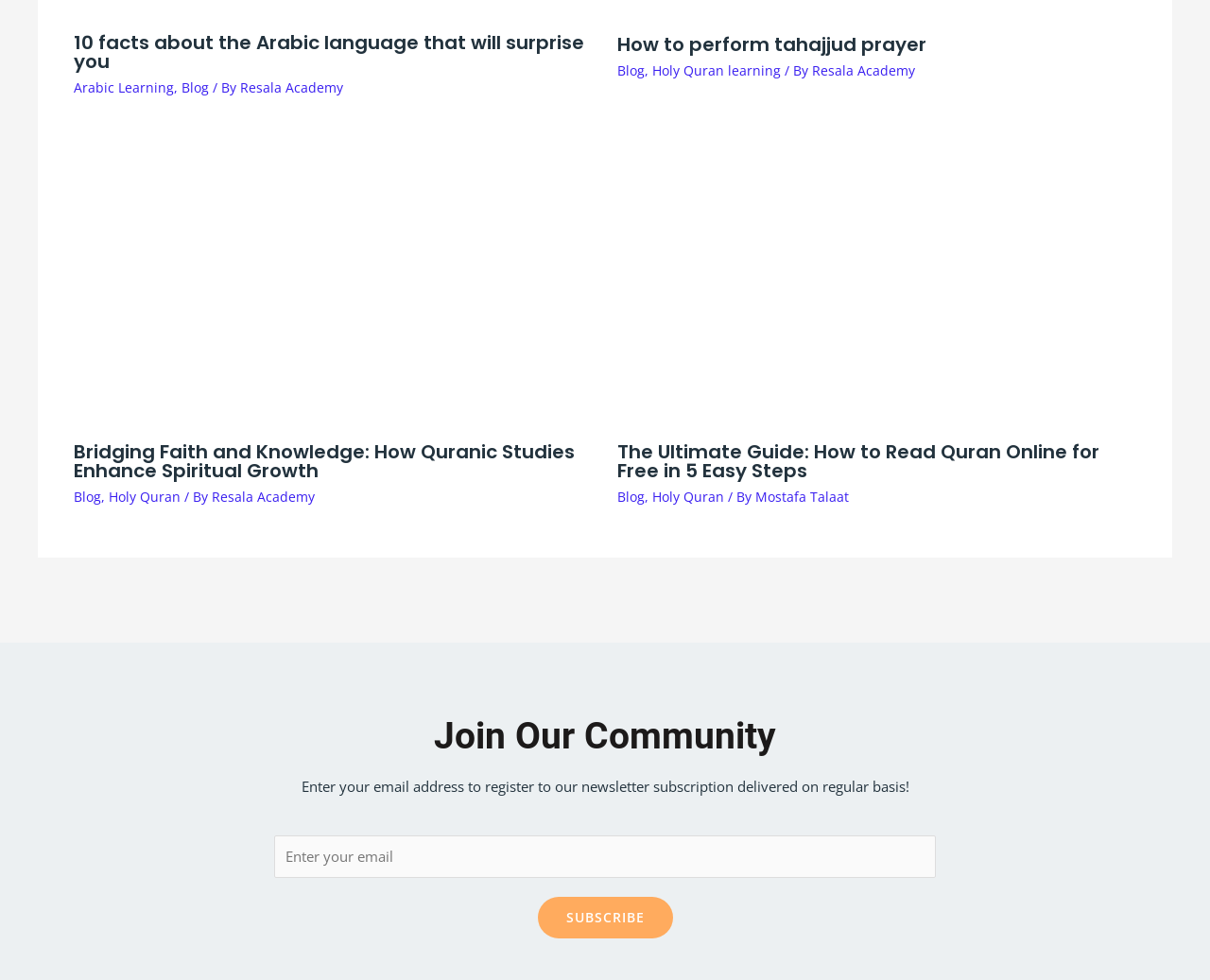What is the author of the second article on the right?
Can you offer a detailed and complete answer to this question?

The author's name is mentioned at the bottom of the second article on the right, which is 'The Ultimate Guide: How to Read Quran Online for Free in 5 Easy Steps', as 'Mostafa Talaat'.